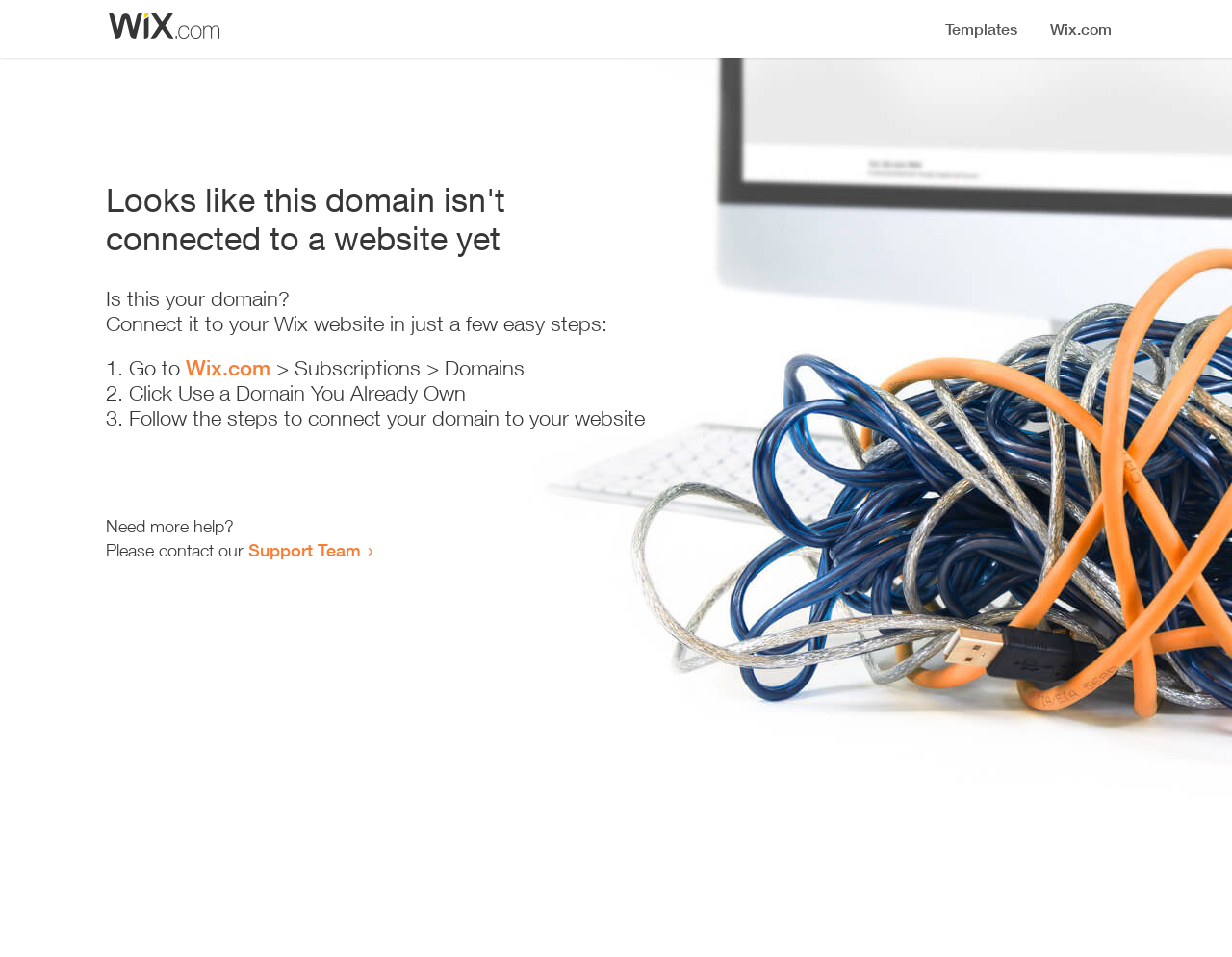Please answer the following question using a single word or phrase: 
How many steps are required to connect the domain?

3